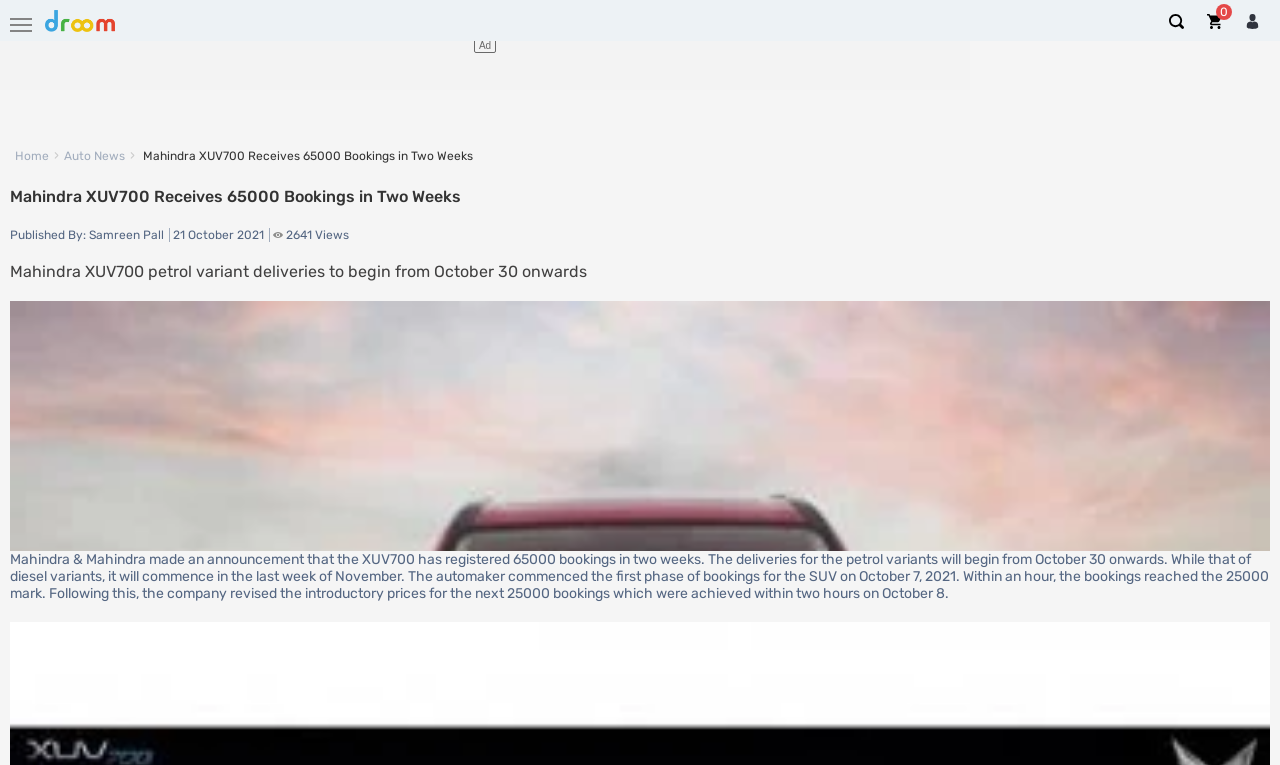Using the format (top-left x, top-left y, bottom-right x, bottom-right y), provide the bounding box coordinates for the described UI element. All values should be floating point numbers between 0 and 1: alt="droom" title="droom.in"

[0.035, 0.025, 0.092, 0.047]